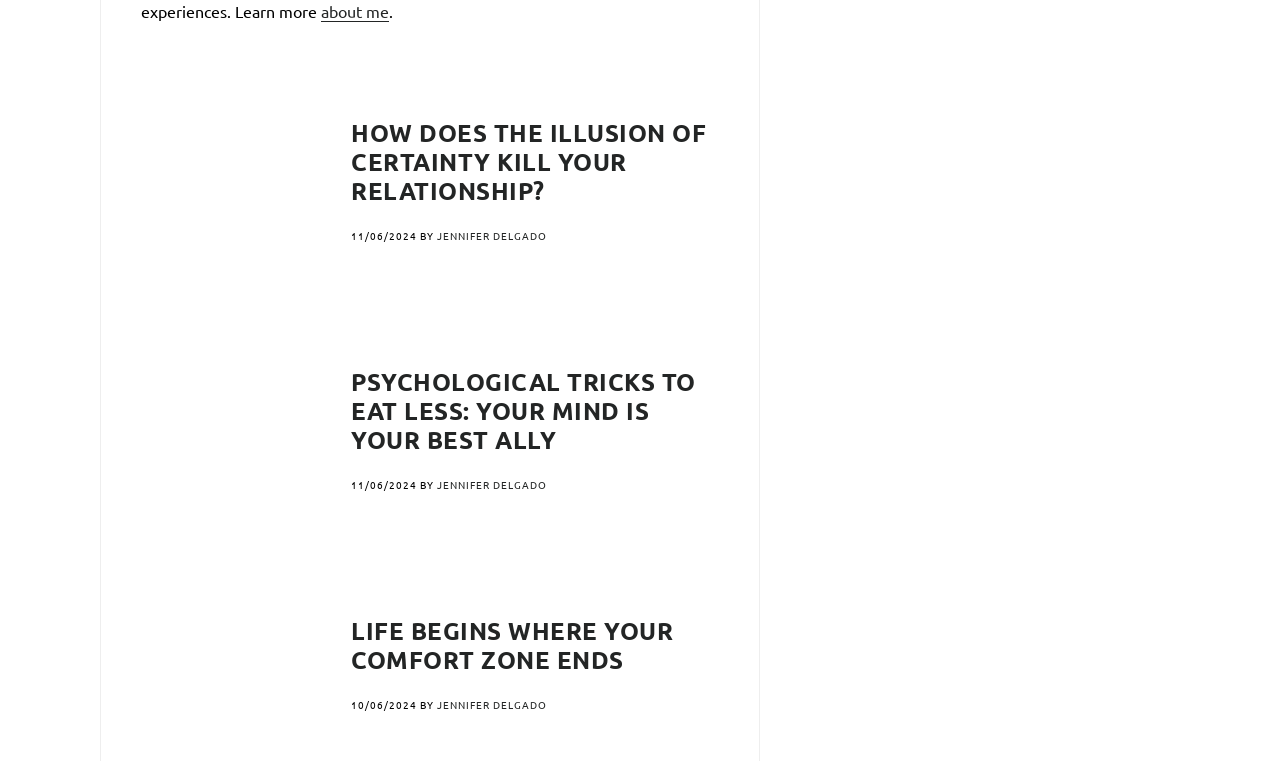Locate the bounding box coordinates of the area where you should click to accomplish the instruction: "read about life beyond comfort zone".

[0.11, 0.811, 0.562, 0.939]